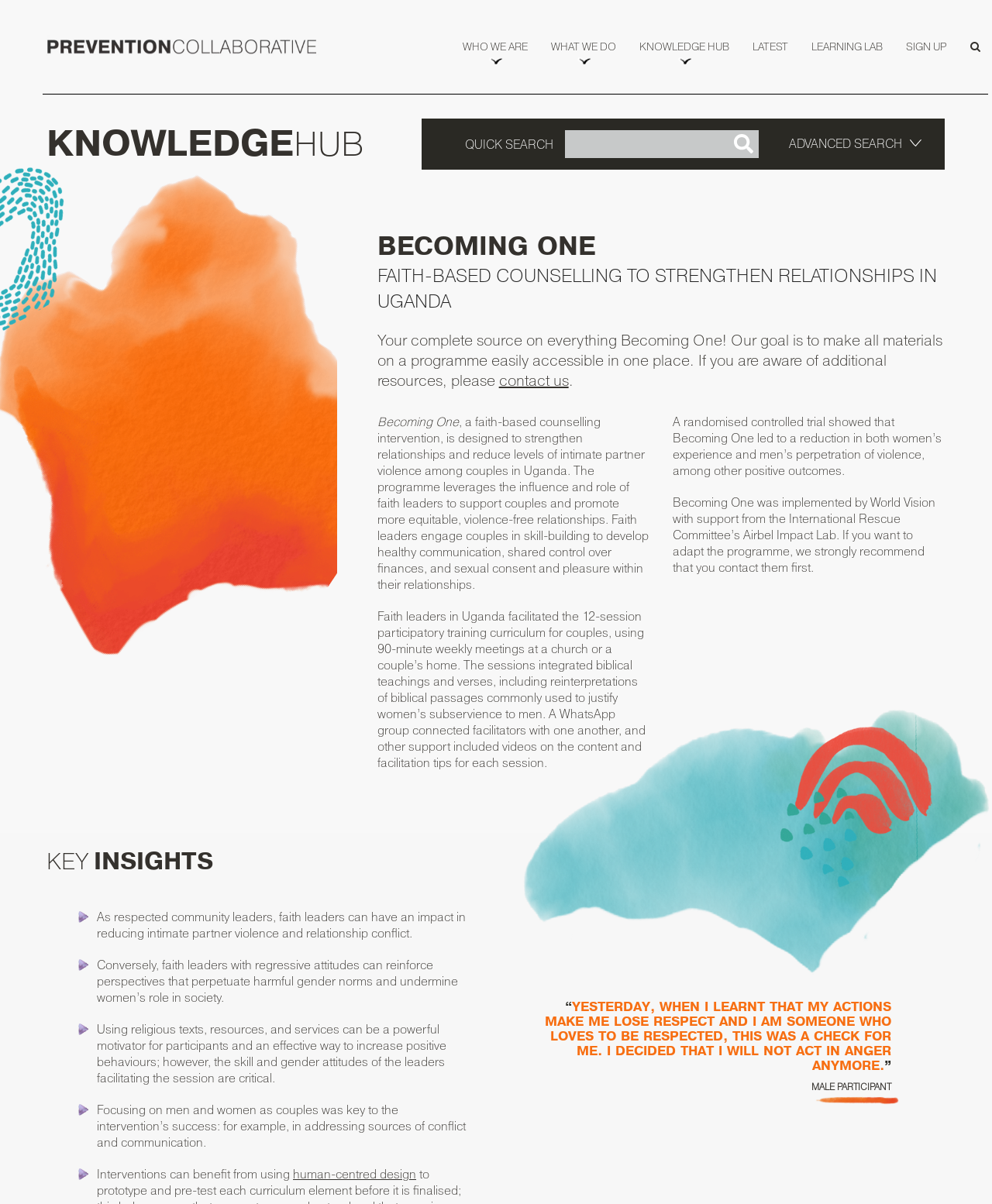What is the role of faith leaders in the programme?
Look at the screenshot and respond with one word or a short phrase.

Support couples